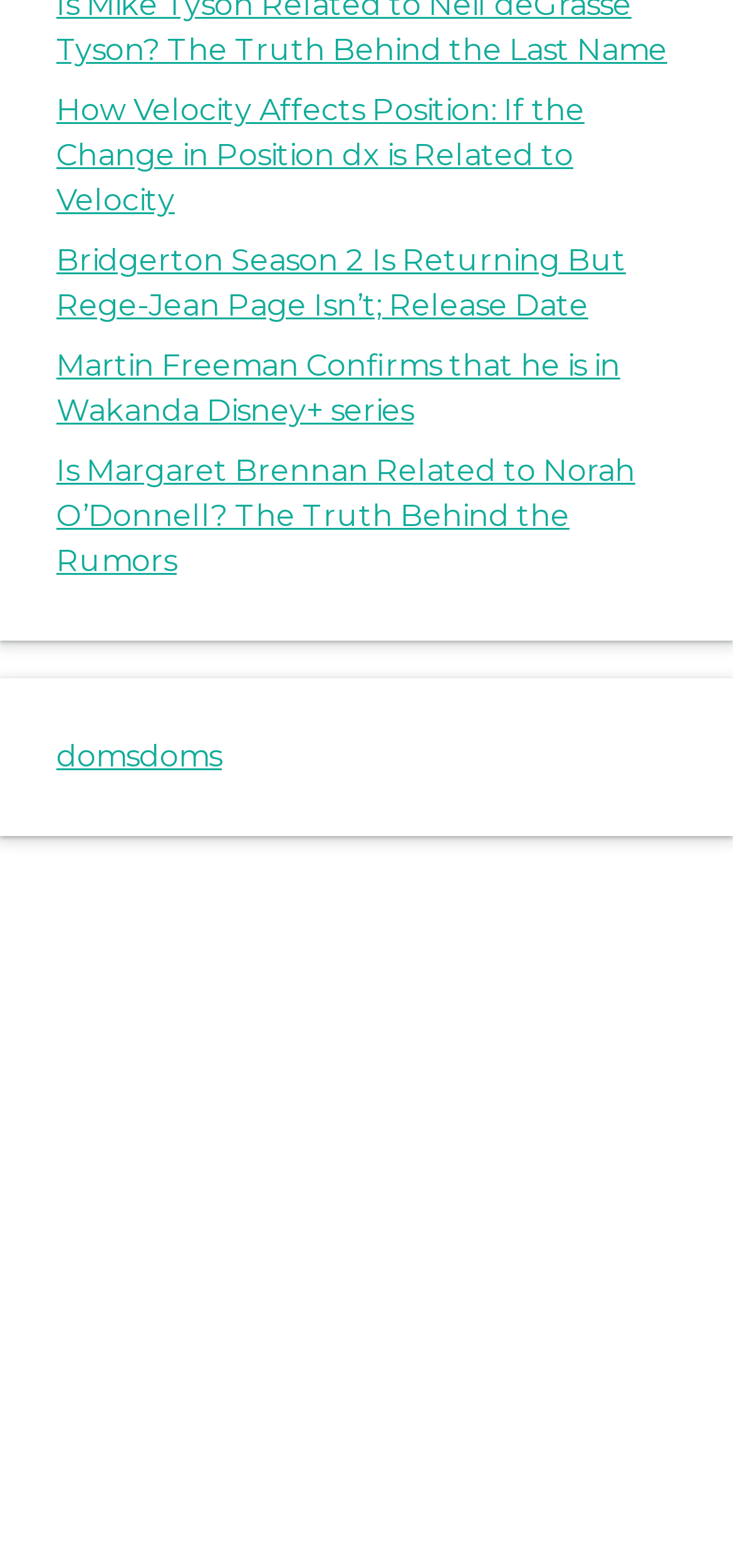What is the topic of the first link?
From the image, respond with a single word or phrase.

Velocity and position